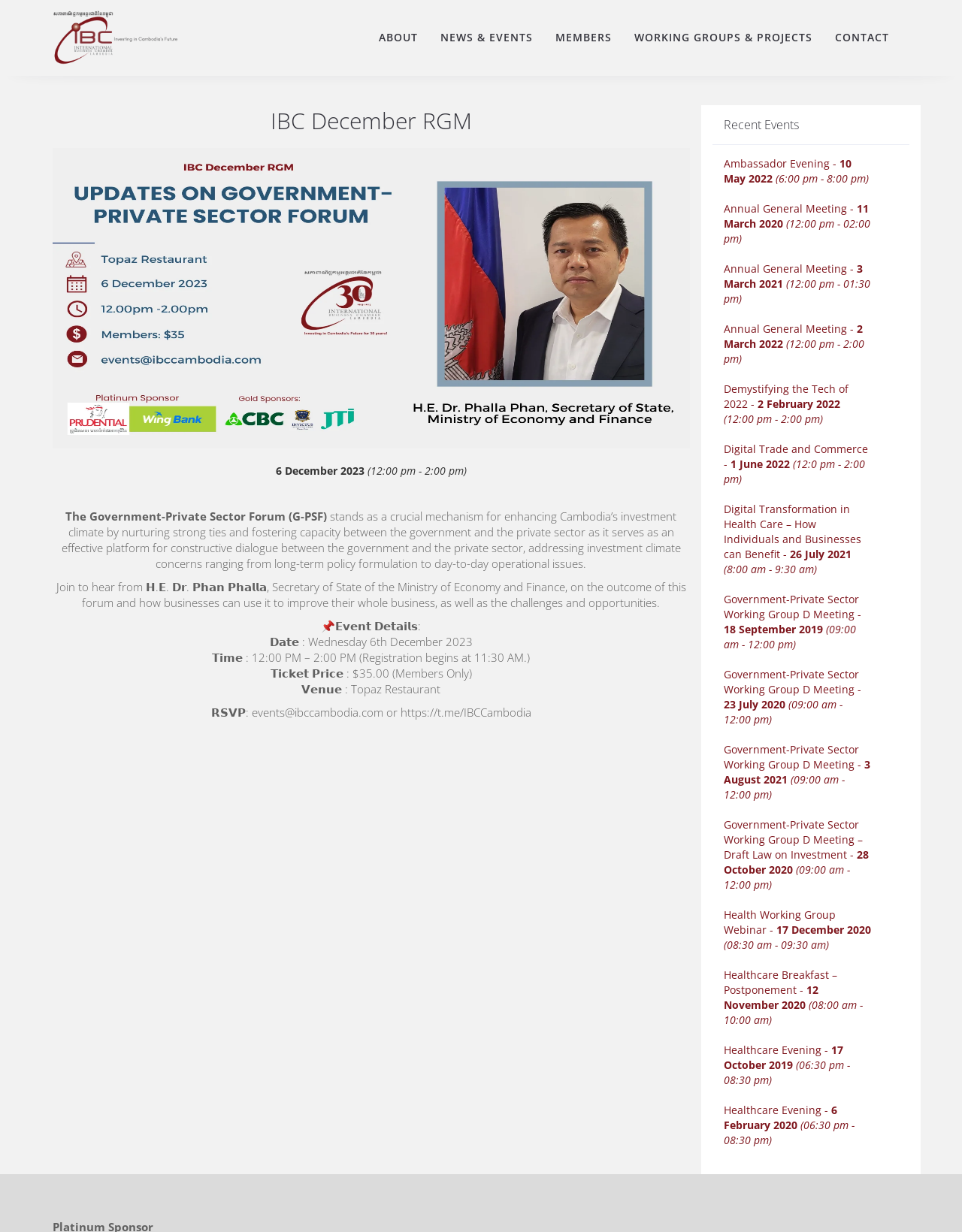Please locate the bounding box coordinates for the element that should be clicked to achieve the following instruction: "Learn more about the Government-Private Sector Forum". Ensure the coordinates are given as four float numbers between 0 and 1, i.e., [left, top, right, bottom].

[0.068, 0.413, 0.34, 0.425]